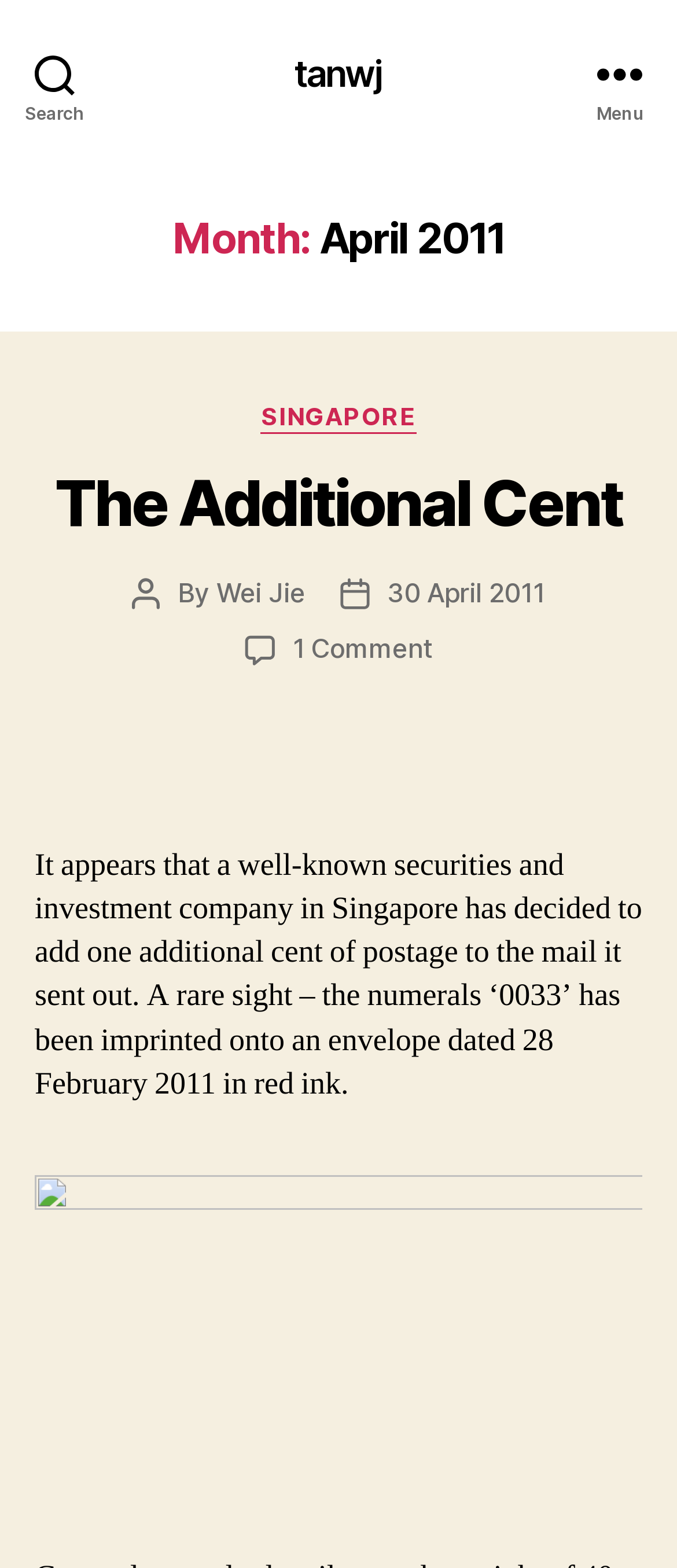Determine the bounding box coordinates of the region that needs to be clicked to achieve the task: "access December 2023".

None